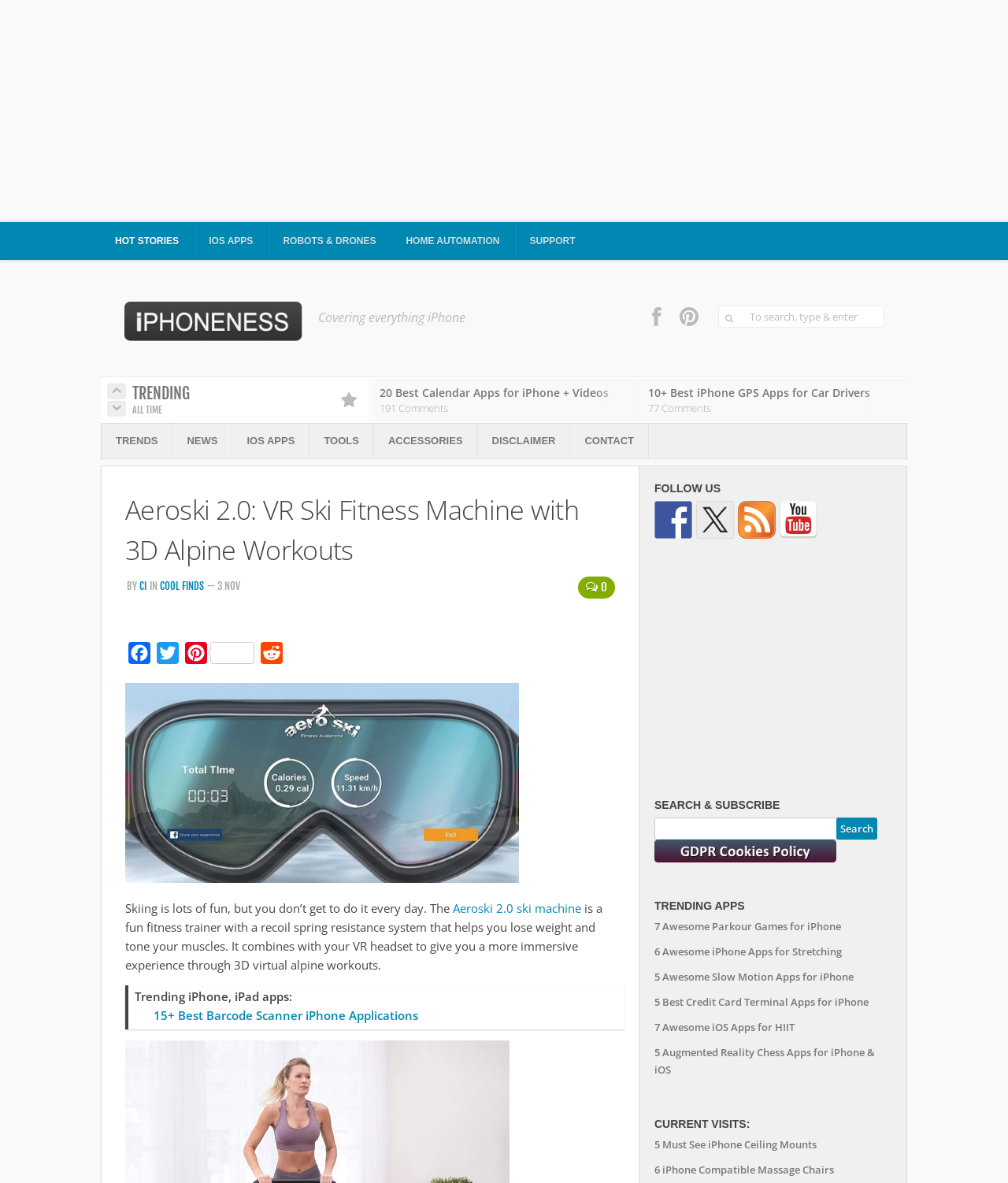Examine the screenshot and answer the question in as much detail as possible: How many items are in the 'Cool Finds' category?

The answer can be found in the link 'Cool Finds (7,241 items)' which is located in the 'CATEGORIES' section of the webpage.